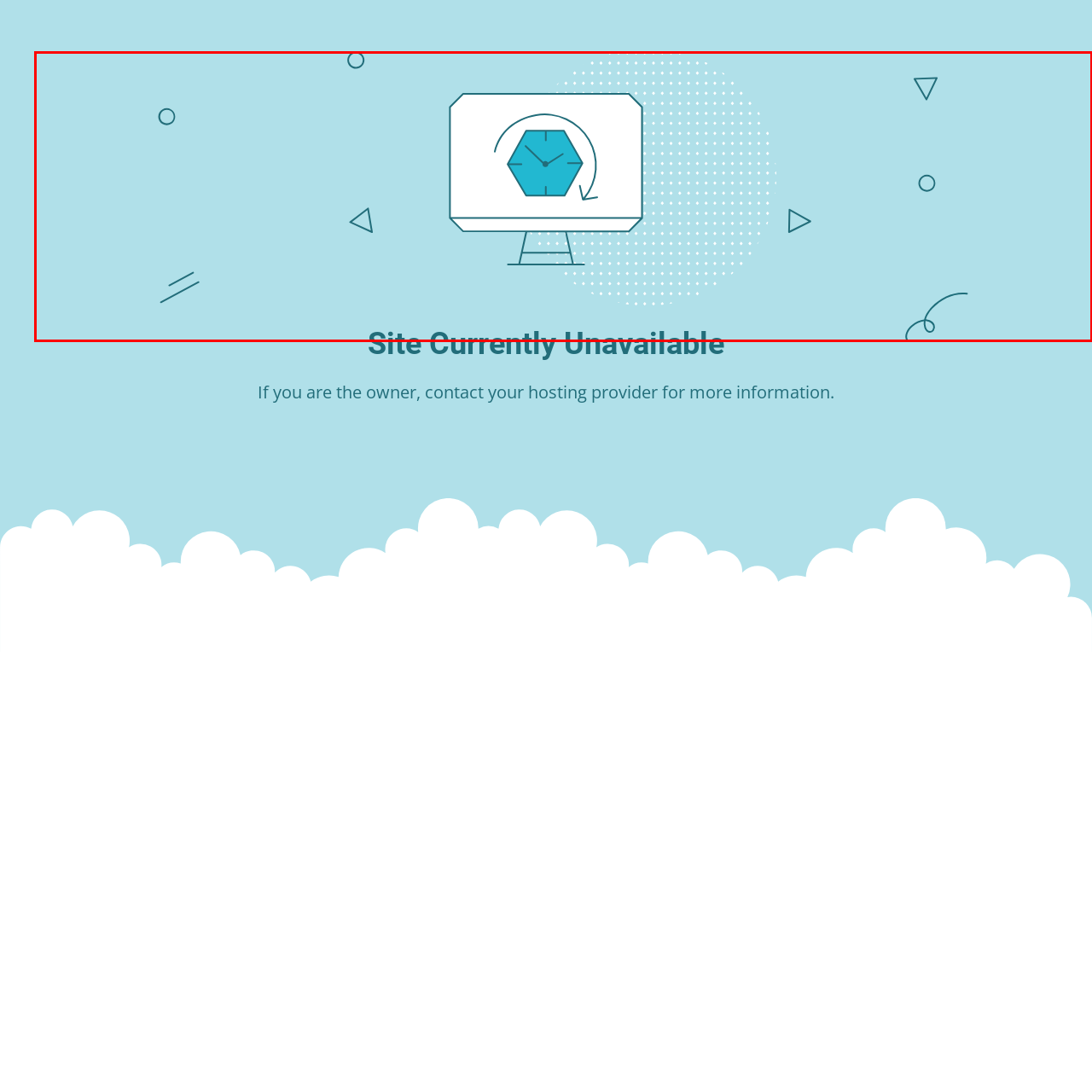Study the image surrounded by the red bounding box and respond as thoroughly as possible to the following question, using the image for reference: What font style is used for the phrase 'Site Currently Unavailable'?

The phrase 'Site Currently Unavailable' appears in a bold, easily readable font, which reinforces the message and makes it clear to the user that the site is currently unavailable.